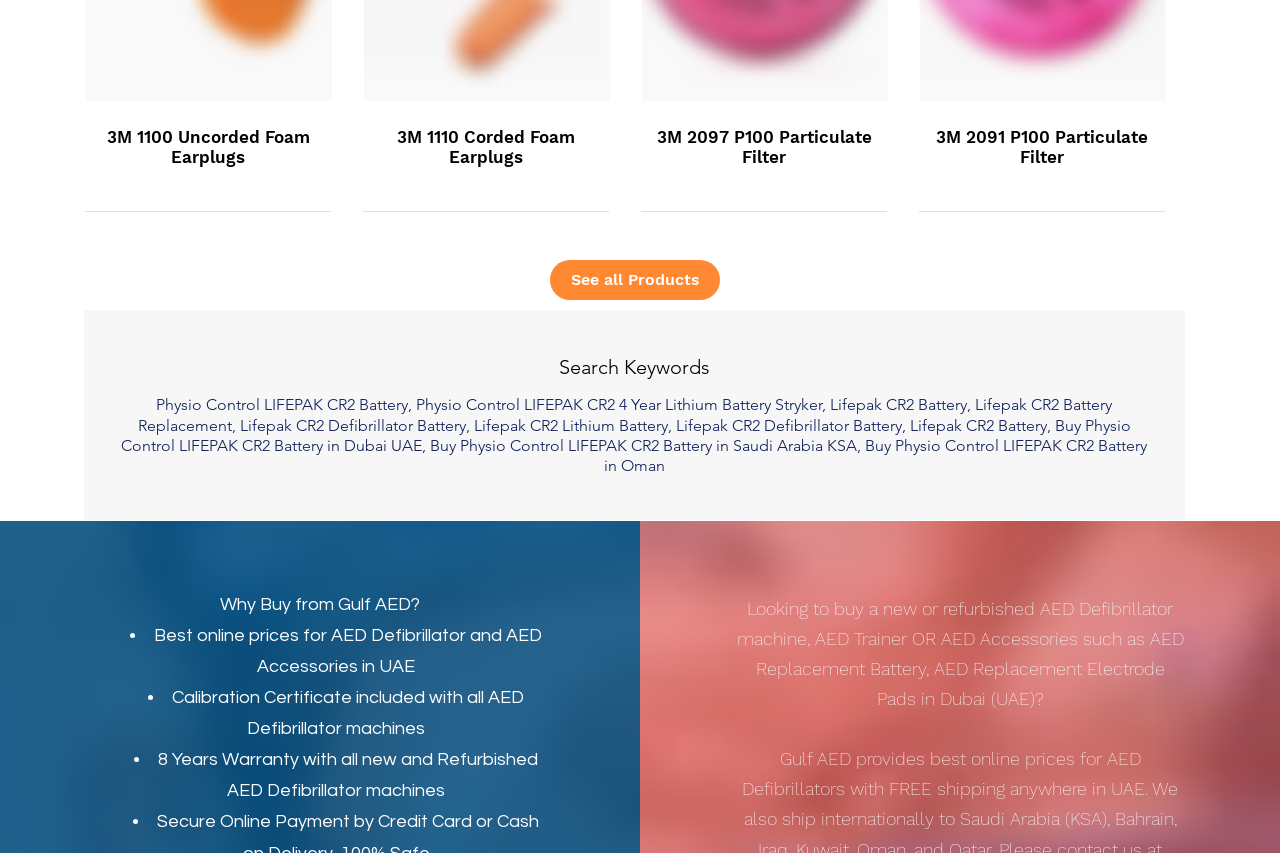Provide a thorough and detailed response to the question by examining the image: 
What is included with all AED Defibrillator machines?

Based on the list marker and static text elements, it appears that a Calibration Certificate is included with all AED Defibrillator machines.